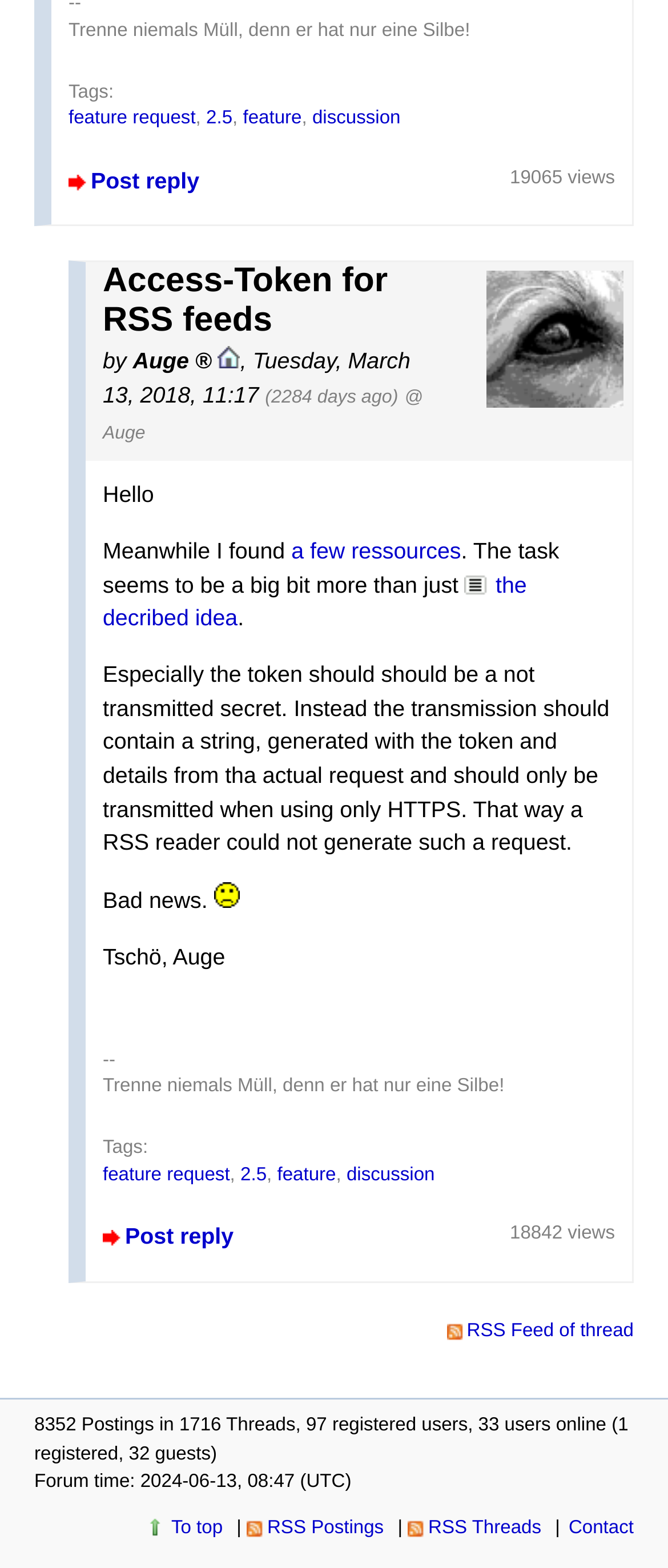Examine the screenshot and answer the question in as much detail as possible: What is the title of the article?

I determined the title of the article by looking at the heading element with the text 'Access-Token for RSS feeds' which is located within the article section of the webpage.